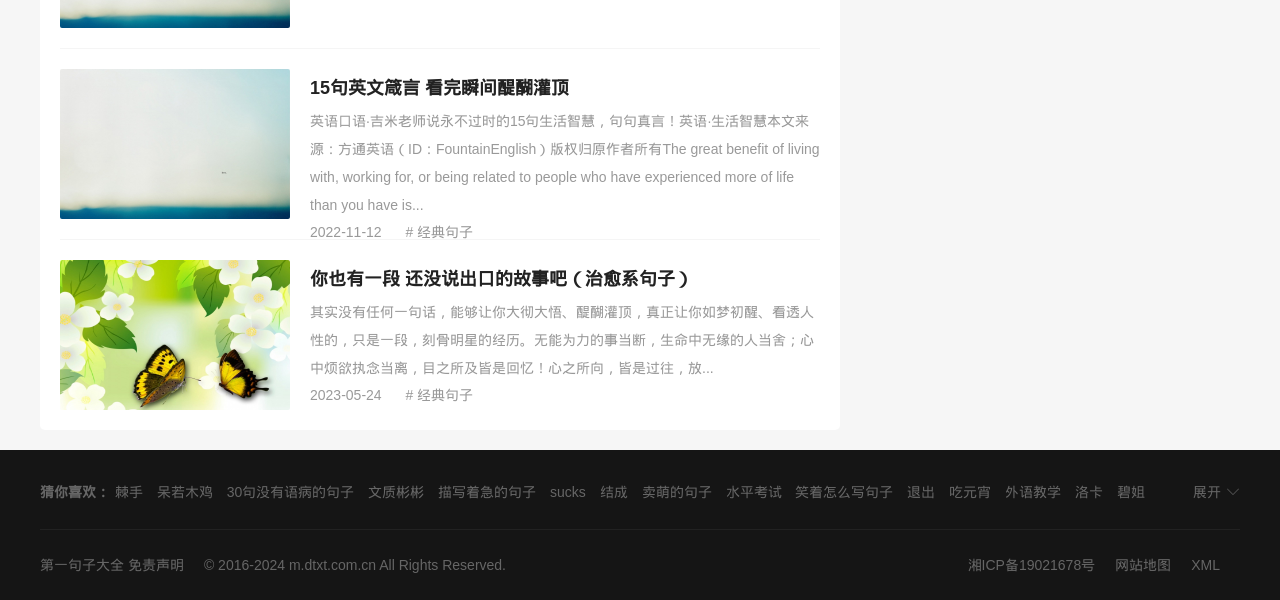How many links are there in the '猜你喜欢' section?
Using the image, respond with a single word or phrase.

15